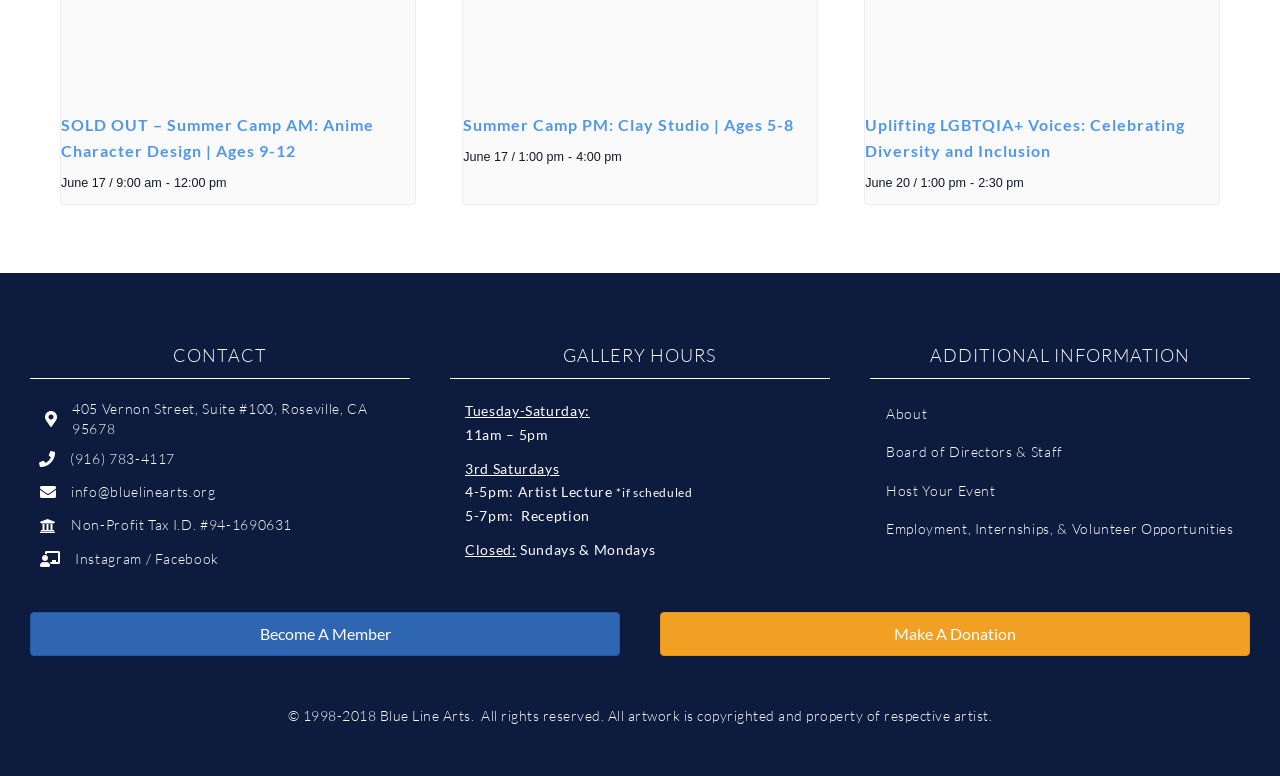Based on the image, provide a detailed response to the question:
What is the theme of the summer camp on June 17?

Based on the heading 'SOLD OUT – Summer Camp AM: Anime Character Design | Ages 9-12' and the corresponding link, it can be inferred that the theme of the summer camp on June 17 is Anime Character Design.